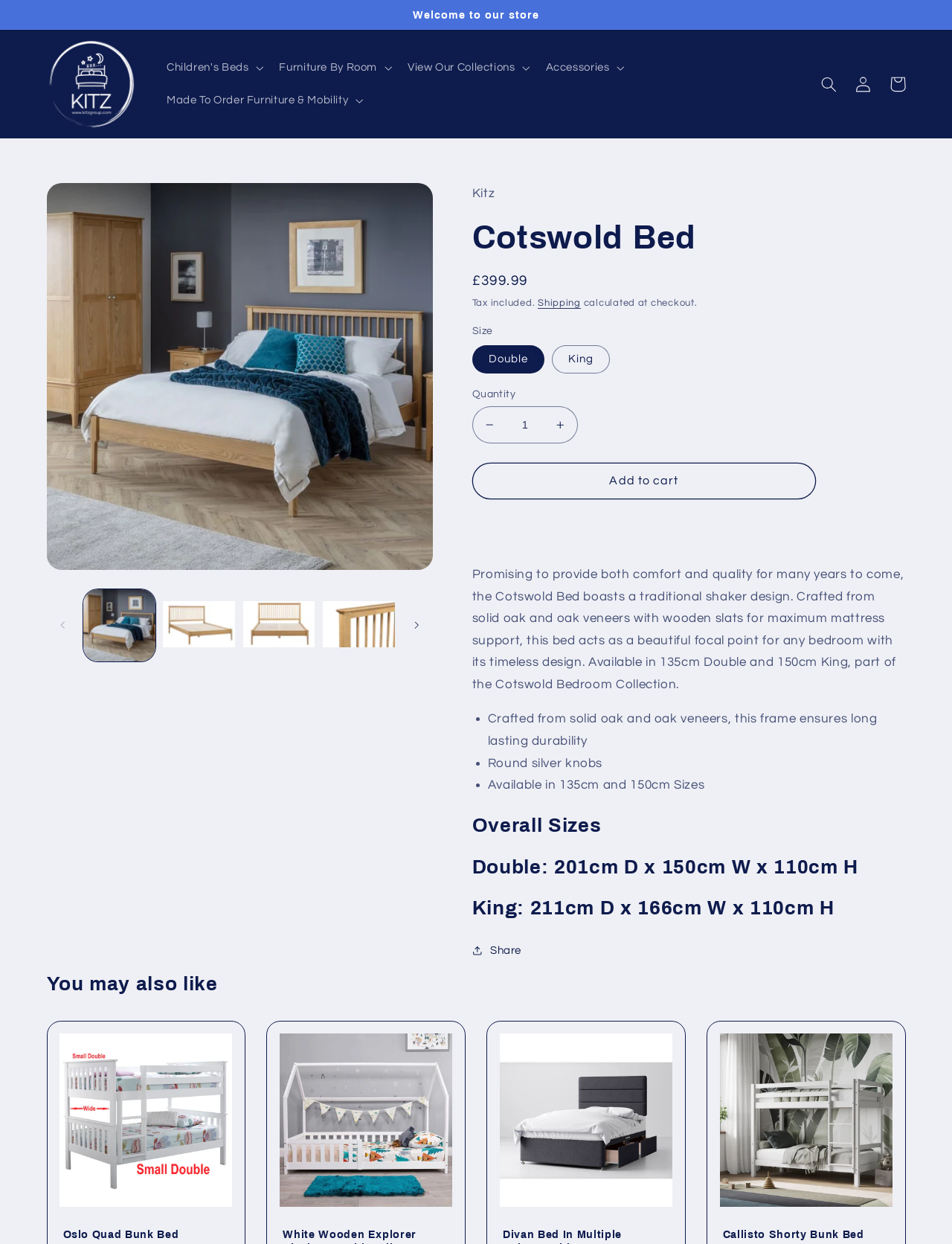Pinpoint the bounding box coordinates of the element to be clicked to execute the instruction: "View the product information".

[0.048, 0.147, 0.148, 0.176]